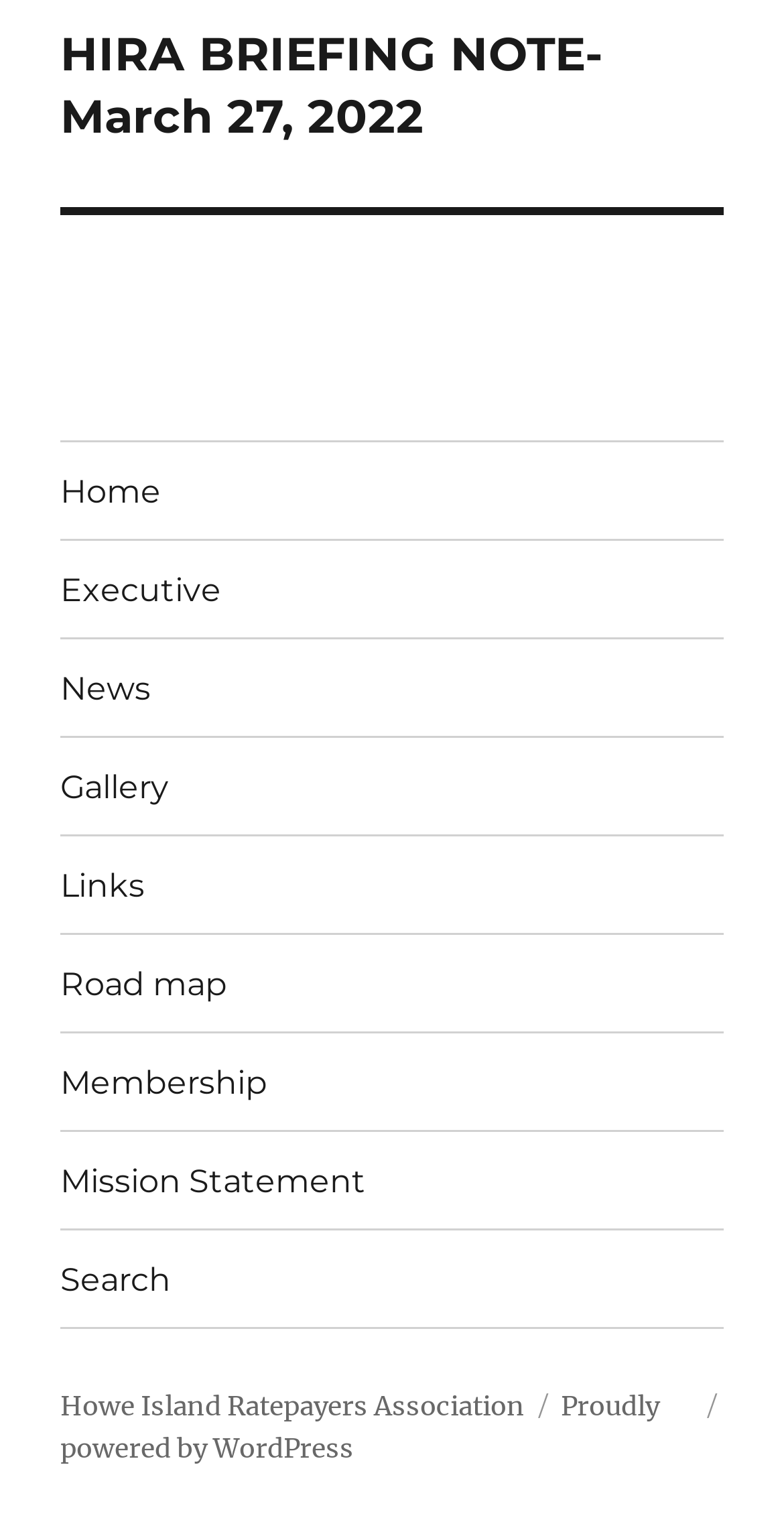Respond to the question with just a single word or phrase: 
What is the last link in the footer?

Search